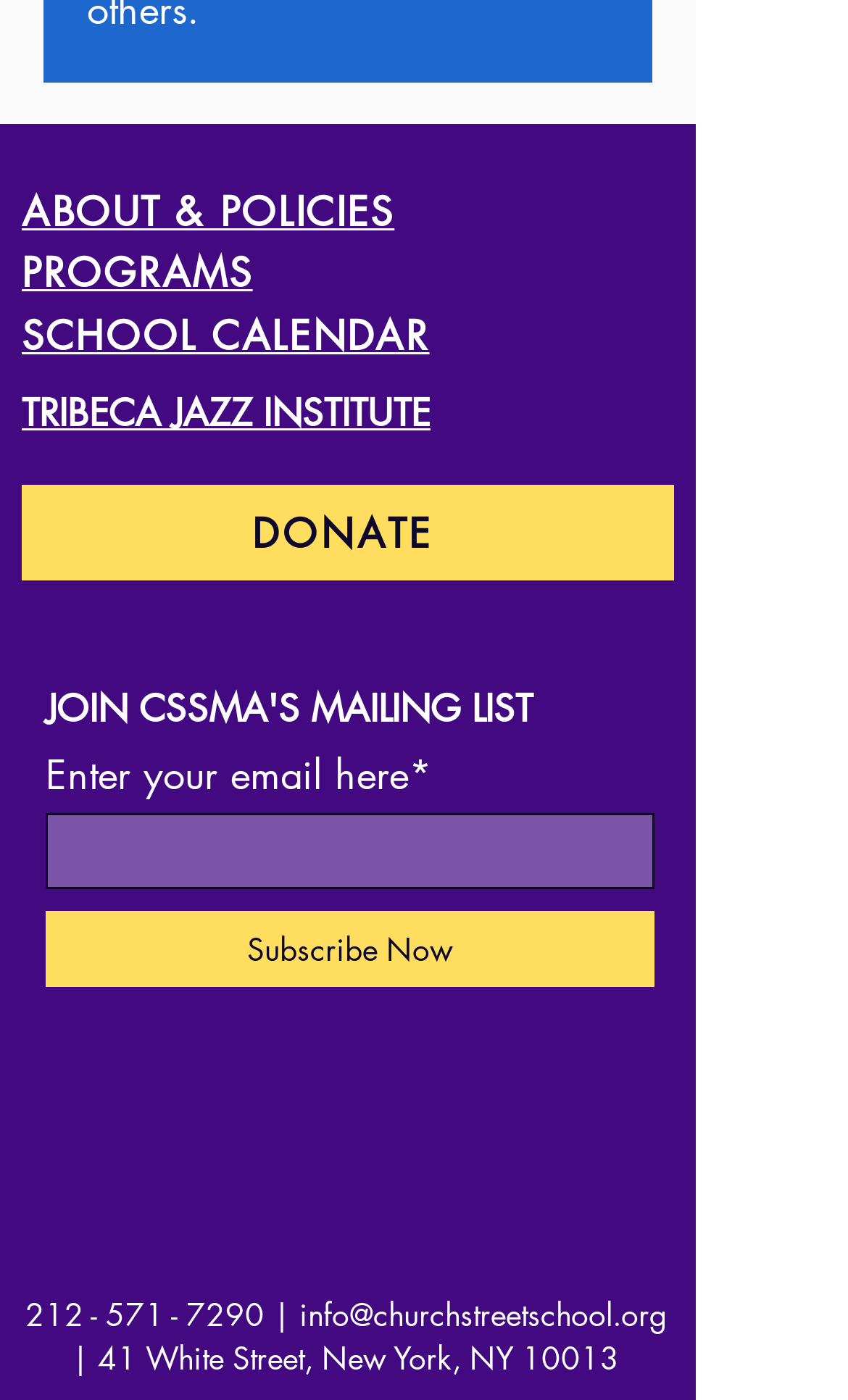Determine the bounding box coordinates for the area you should click to complete the following instruction: "Click on ABOUT & POLICIES".

[0.026, 0.132, 0.465, 0.169]